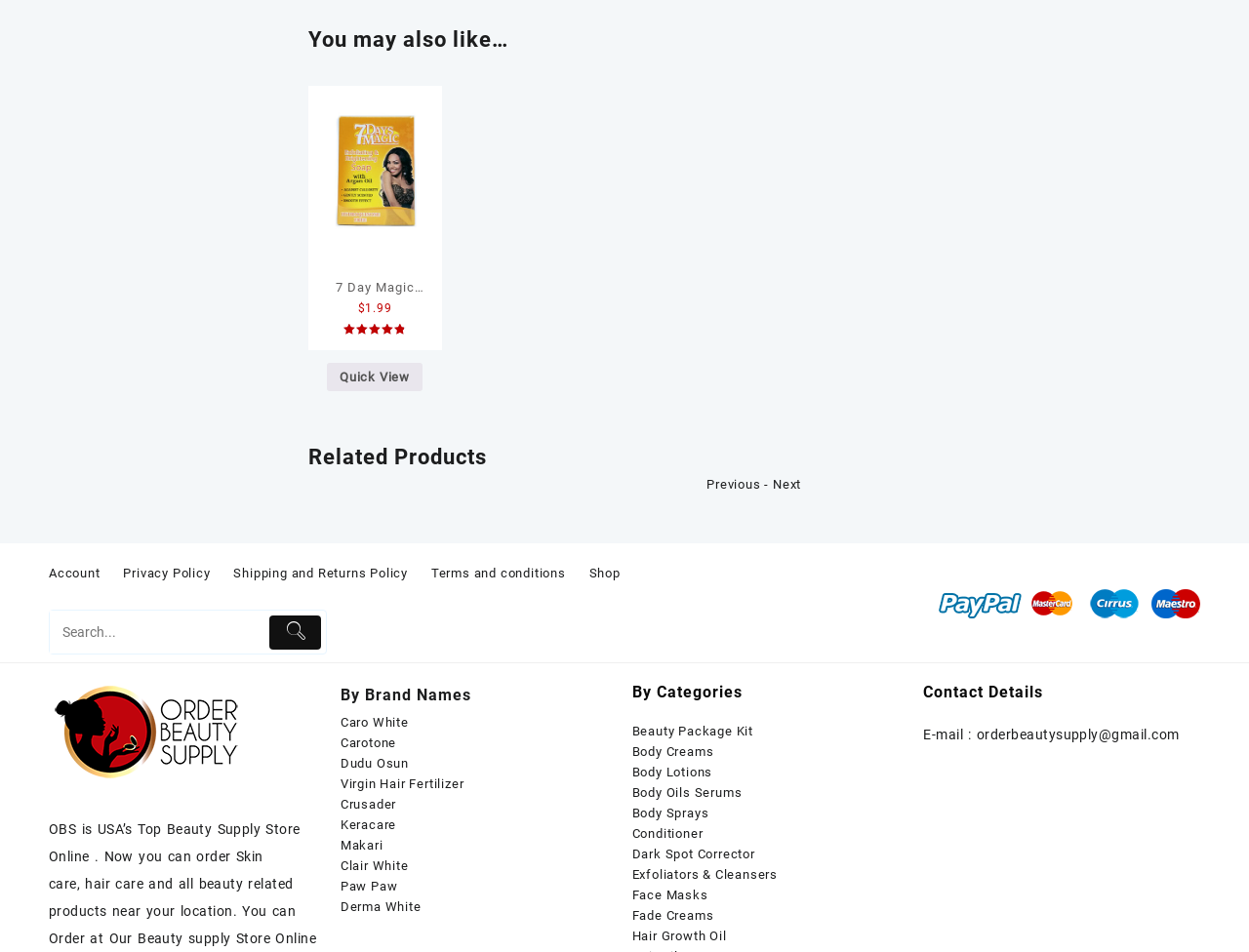Please identify the bounding box coordinates of the clickable area that will allow you to execute the instruction: "Search for products".

[0.04, 0.641, 0.212, 0.687]